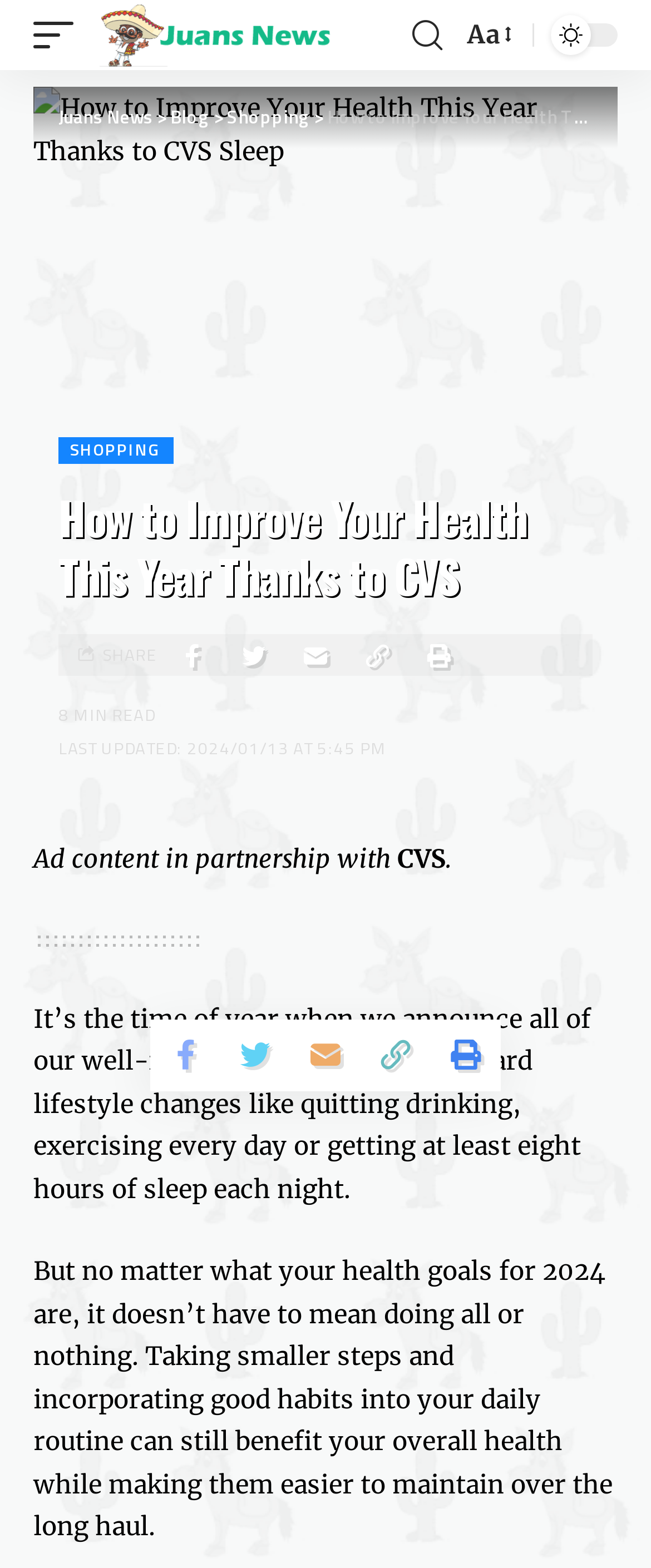Please specify the bounding box coordinates of the region to click in order to perform the following instruction: "Shop at CVS".

[0.61, 0.538, 0.685, 0.558]